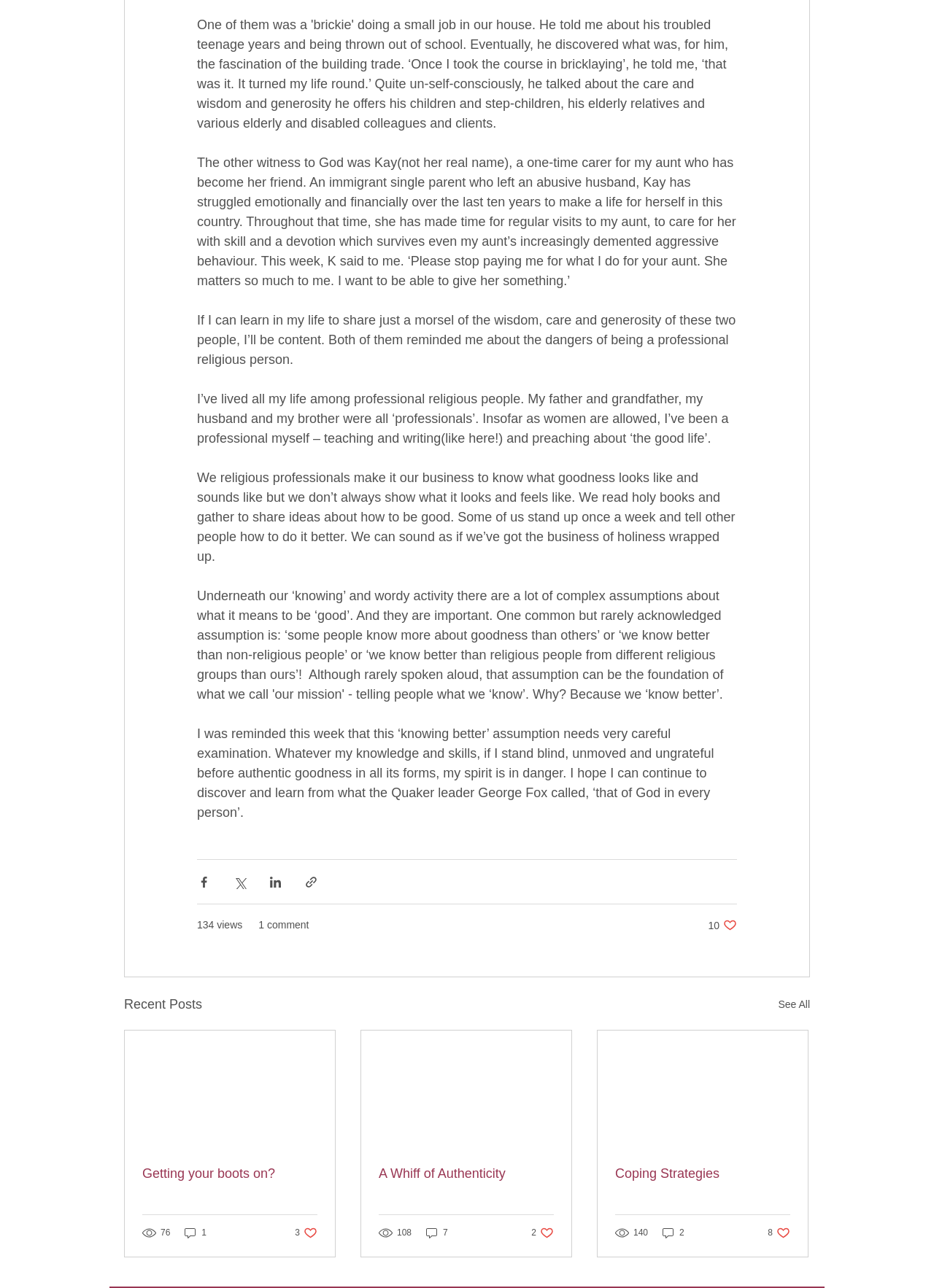Extract the bounding box coordinates for the UI element described as: "parent_node: Coping Strategies".

[0.64, 0.8, 0.865, 0.892]